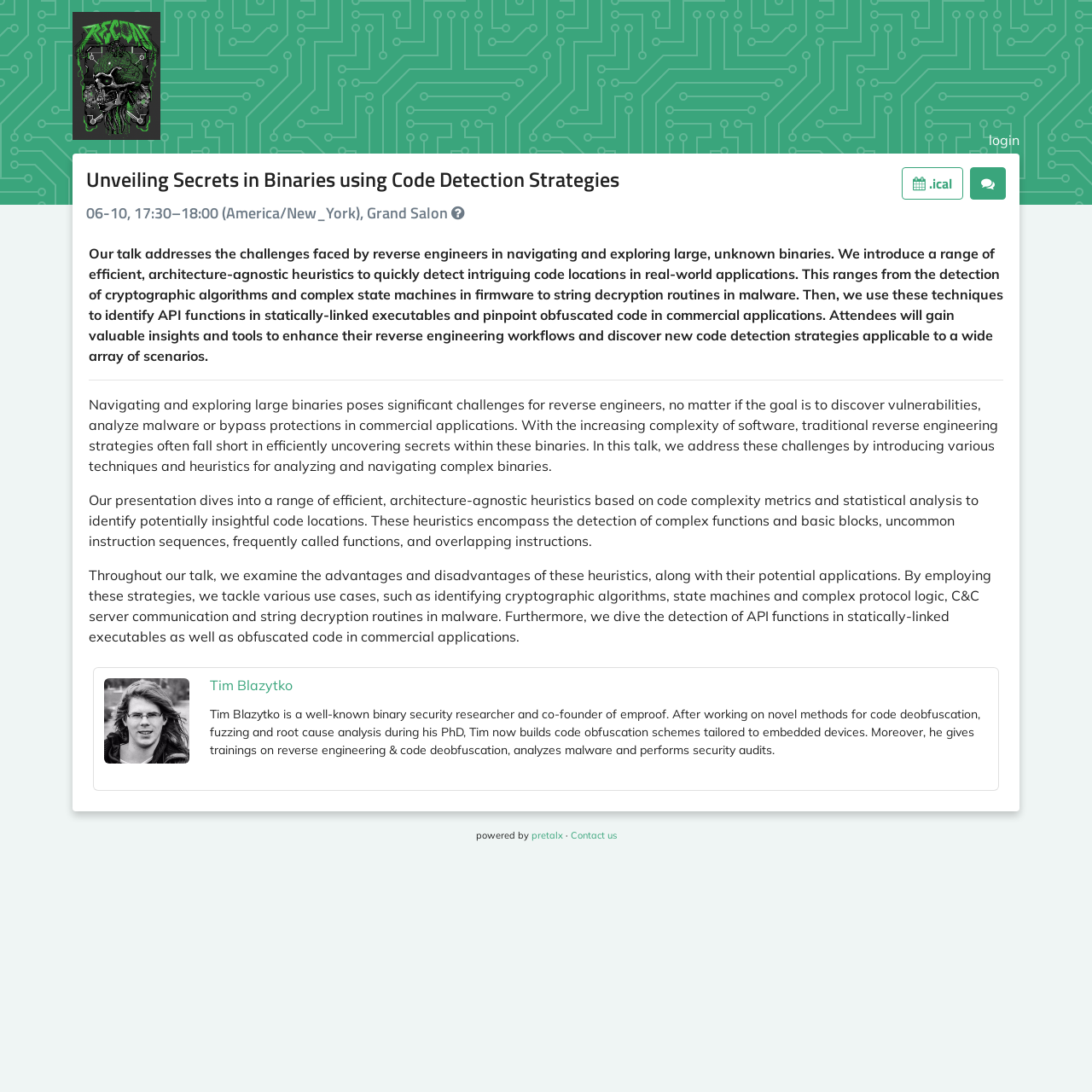Based on the element description, predict the bounding box coordinates (top-left x, top-left y, bottom-right x, bottom-right y) for the UI element in the screenshot: login

[0.905, 0.119, 0.934, 0.138]